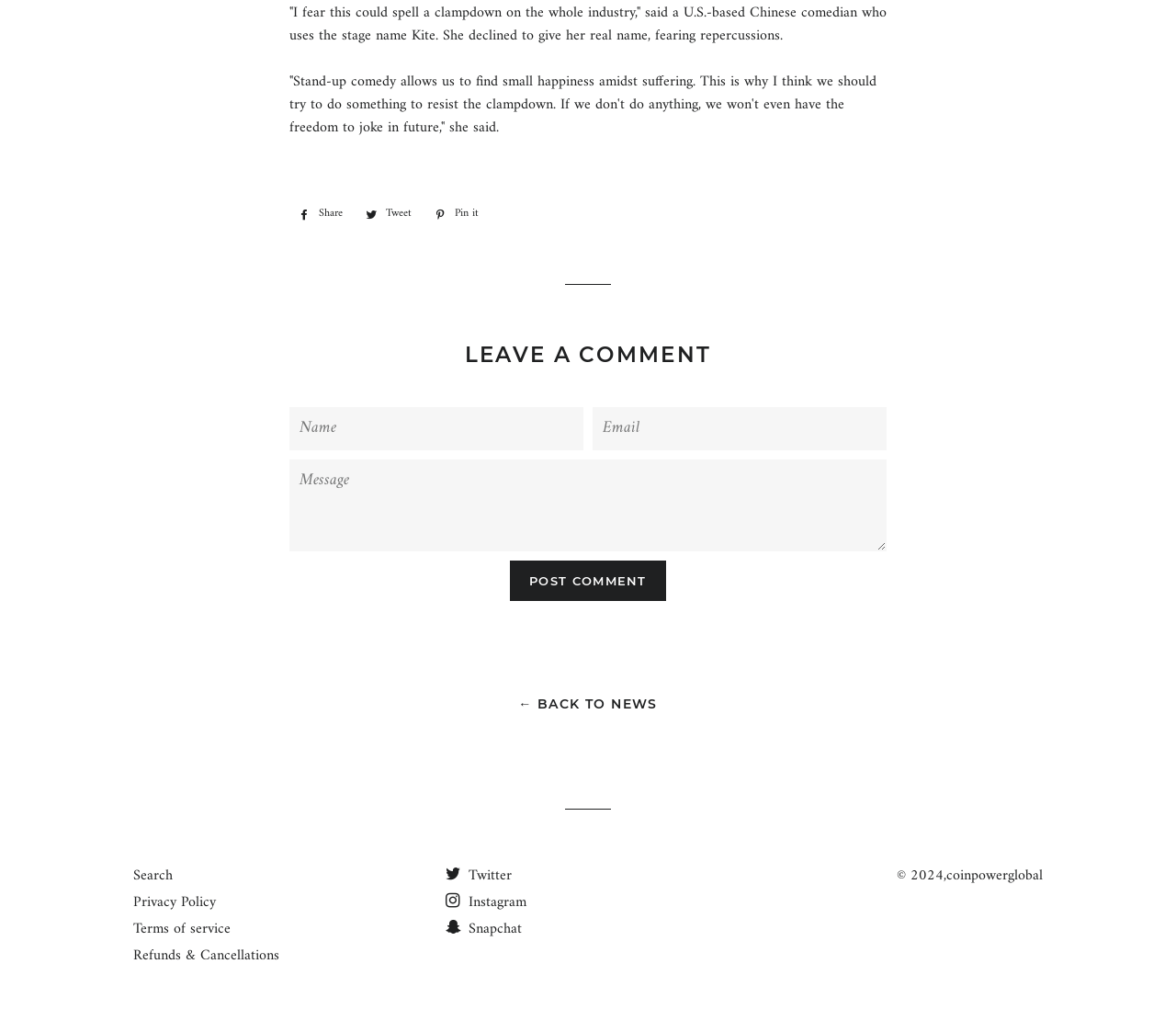Determine the bounding box coordinates of the region that needs to be clicked to achieve the task: "Leave a comment".

[0.246, 0.337, 0.754, 0.366]